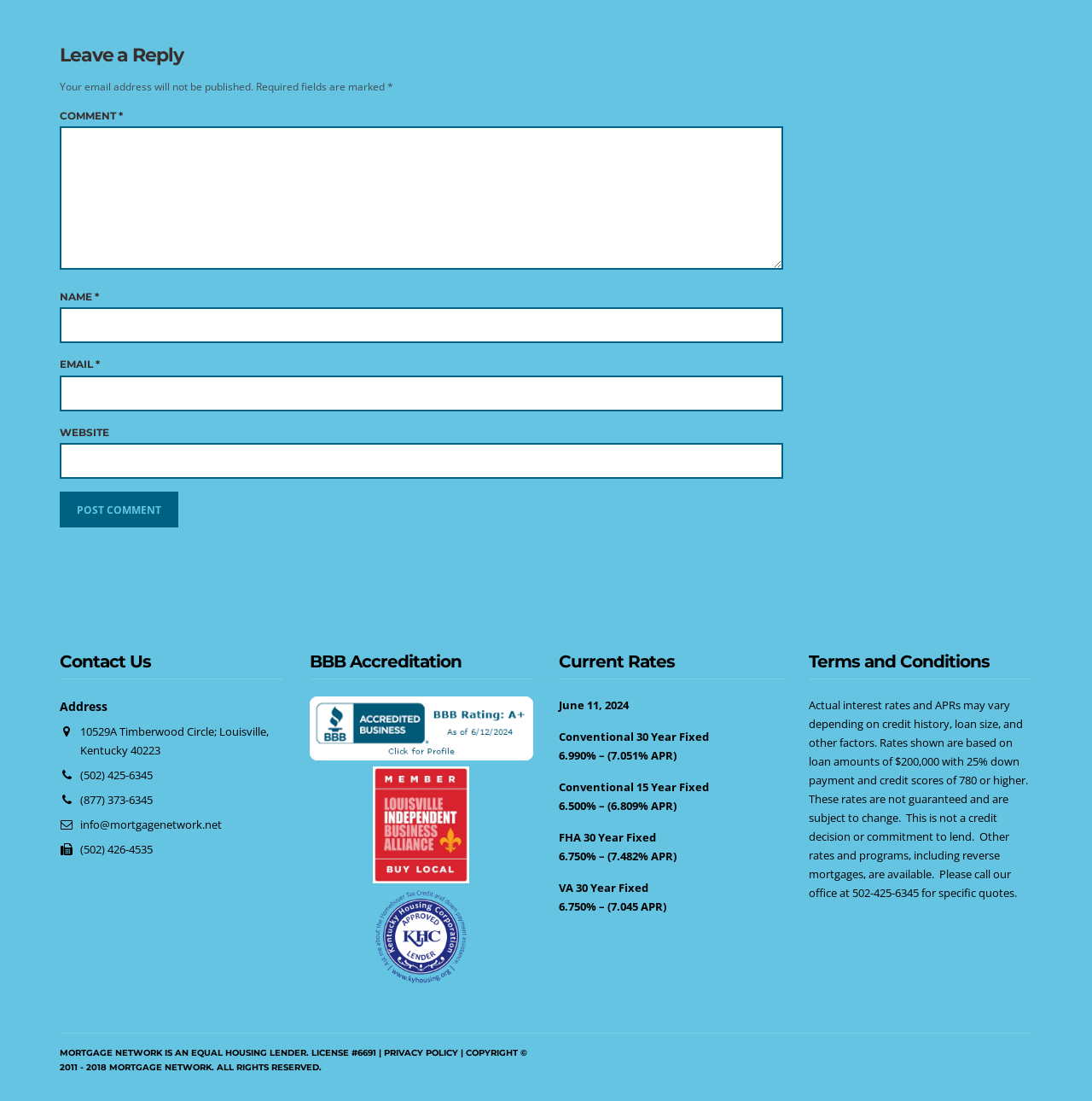Given the element description, predict the bounding box coordinates in the format (top-left x, top-left y, bottom-right x, bottom-right y), using floating point numbers between 0 and 1: Privacy Policy

[0.352, 0.951, 0.42, 0.961]